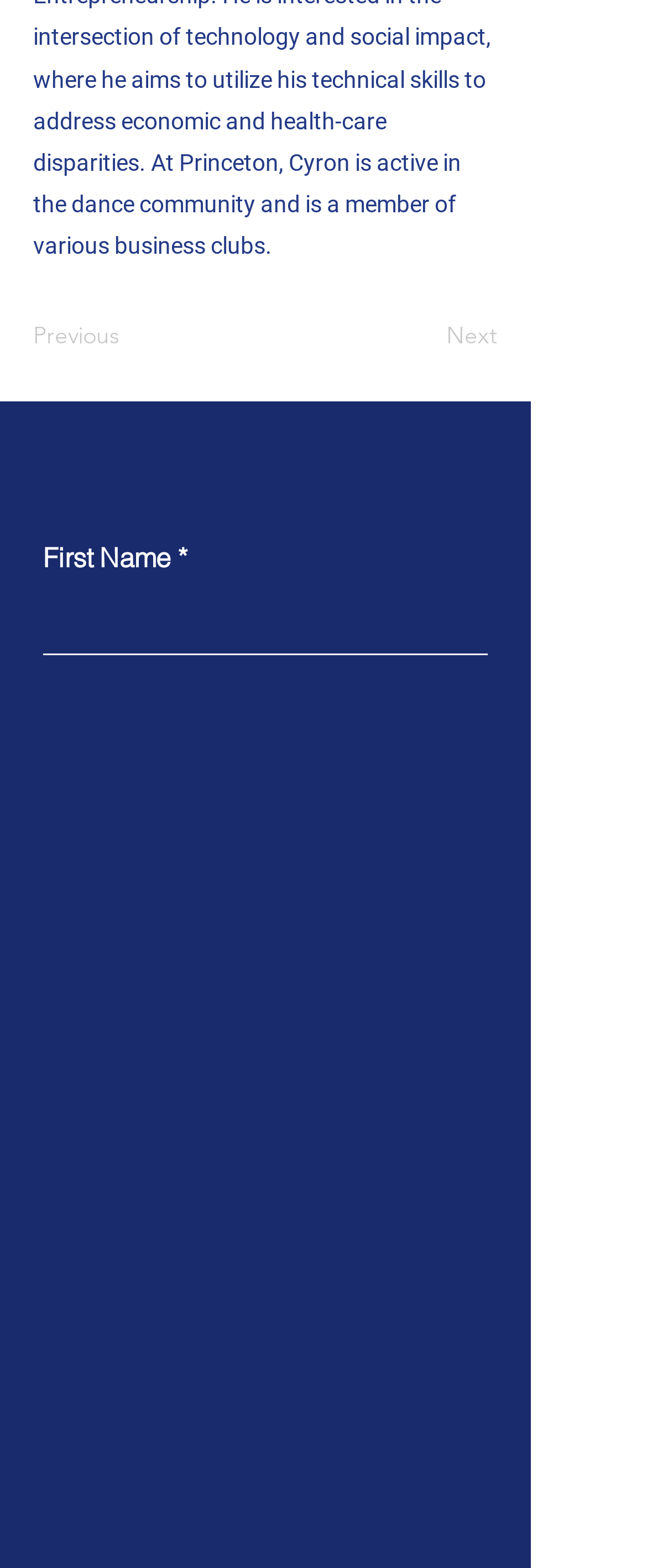Use a single word or phrase to respond to the question:
What is the address of Lambent Data, Inc.?

300 Witherspoon Street, Suite 201, Princeton, NJ 08542